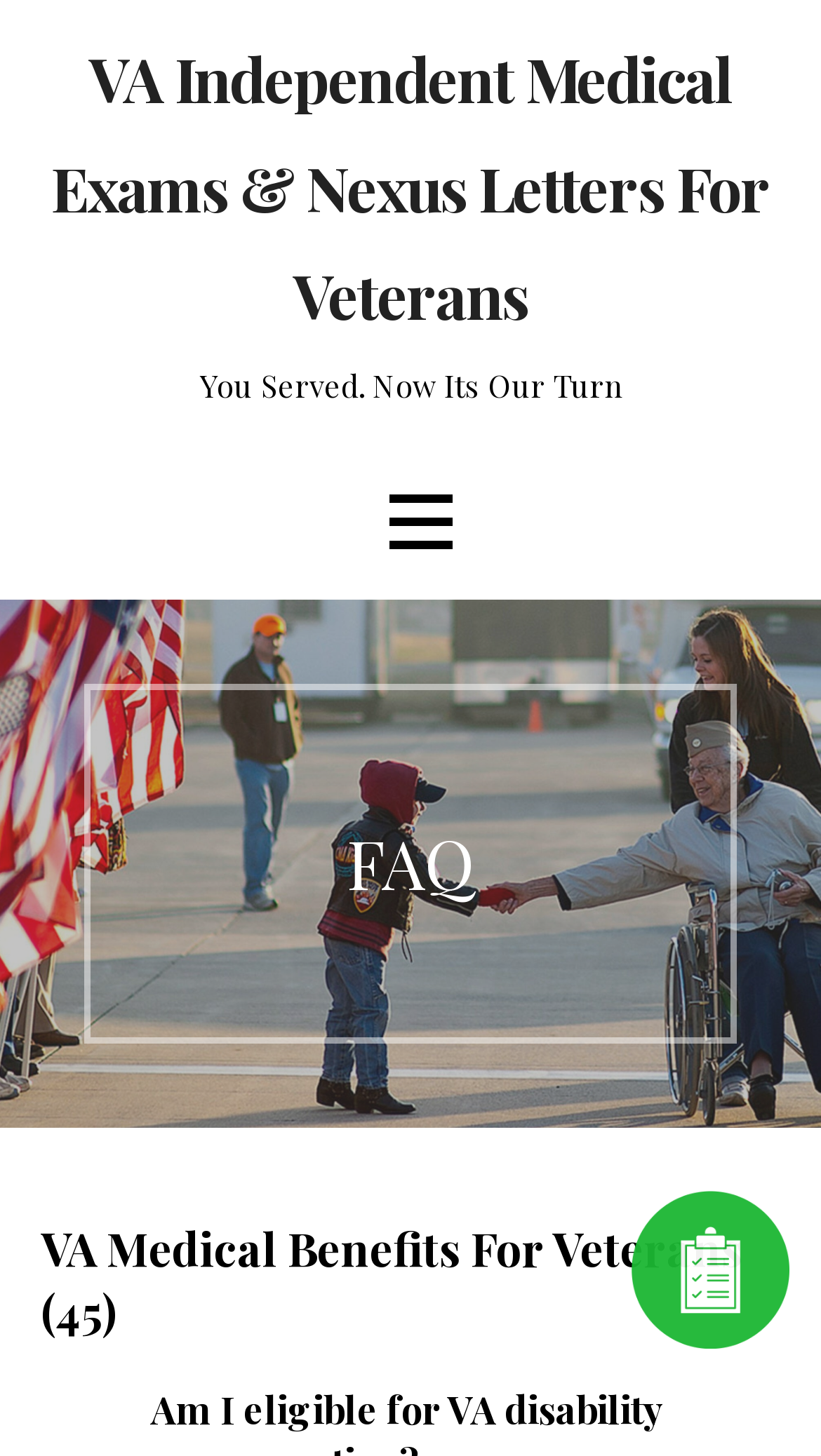Offer a detailed account of what is visible on the webpage.

The webpage is about FAQ related to VA Independent Medical Exams and Nexus Letters For Veterans. At the top right corner, there is a link accompanied by an image. Below this, there is a prominent link with the title "VA Independent Medical Exams & Nexus Letters For Veterans". 

Next to this link, there is a static text "You Served. Now Its Our Turn". On the right side of this text, there is a button. 

Further down, there is a heading "FAQ" which is followed by a subheading "VA Medical Benefits For Veterans" with a number in parentheses, likely indicating the number of questions or topics covered.